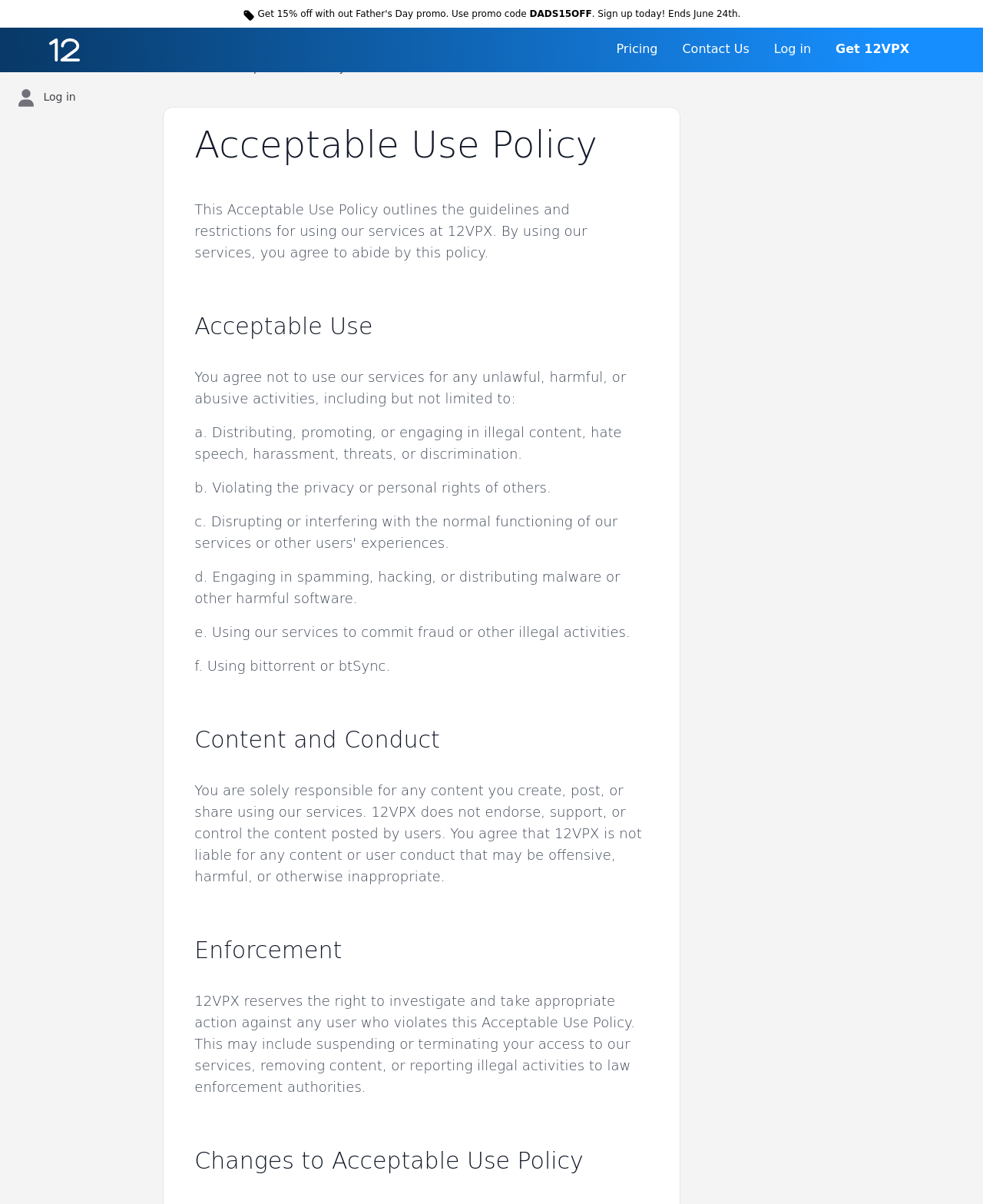Please specify the bounding box coordinates of the clickable section necessary to execute the following command: "View Pricing".

[0.614, 0.023, 0.682, 0.06]